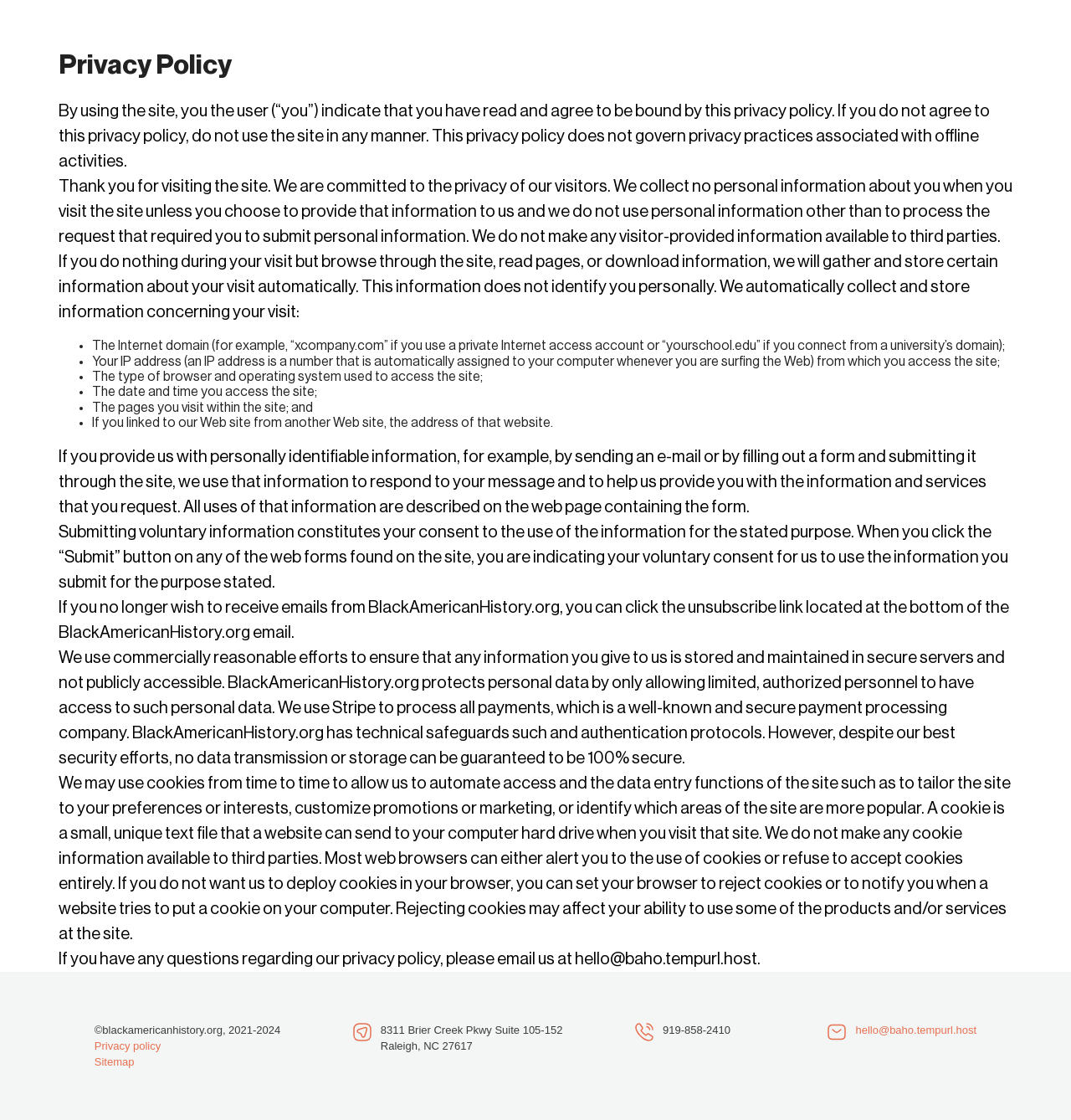Offer a comprehensive description of the webpage’s content and structure.

The webpage is dedicated to the privacy policy of BlackAmericanHistory.org, a website that provides a comprehensive timeline of Black American history. At the top of the page, there is a main heading that reads "Privacy Policy" in a prominent font. 

Below the heading, there are several paragraphs of text that explain the website's privacy policy in detail. The text is divided into sections, each addressing a specific aspect of the policy, such as the collection and use of personal information, the use of cookies, and the security measures in place to protect user data. 

The paragraphs are arranged in a single column, with each section separated by a small gap. The text is written in a clear and concise manner, making it easy to read and understand. 

On the bottom of the page, there is a section that provides contact information for the website, including a physical address, phone number, and email address. This section also features three small icons, likely representing social media or other online platforms. 

Additionally, there are links to the website's sitemap and privacy policy at the bottom of the page, as well as a copyright notice that indicates the website's content is protected by copyright from 2021 to 2024.